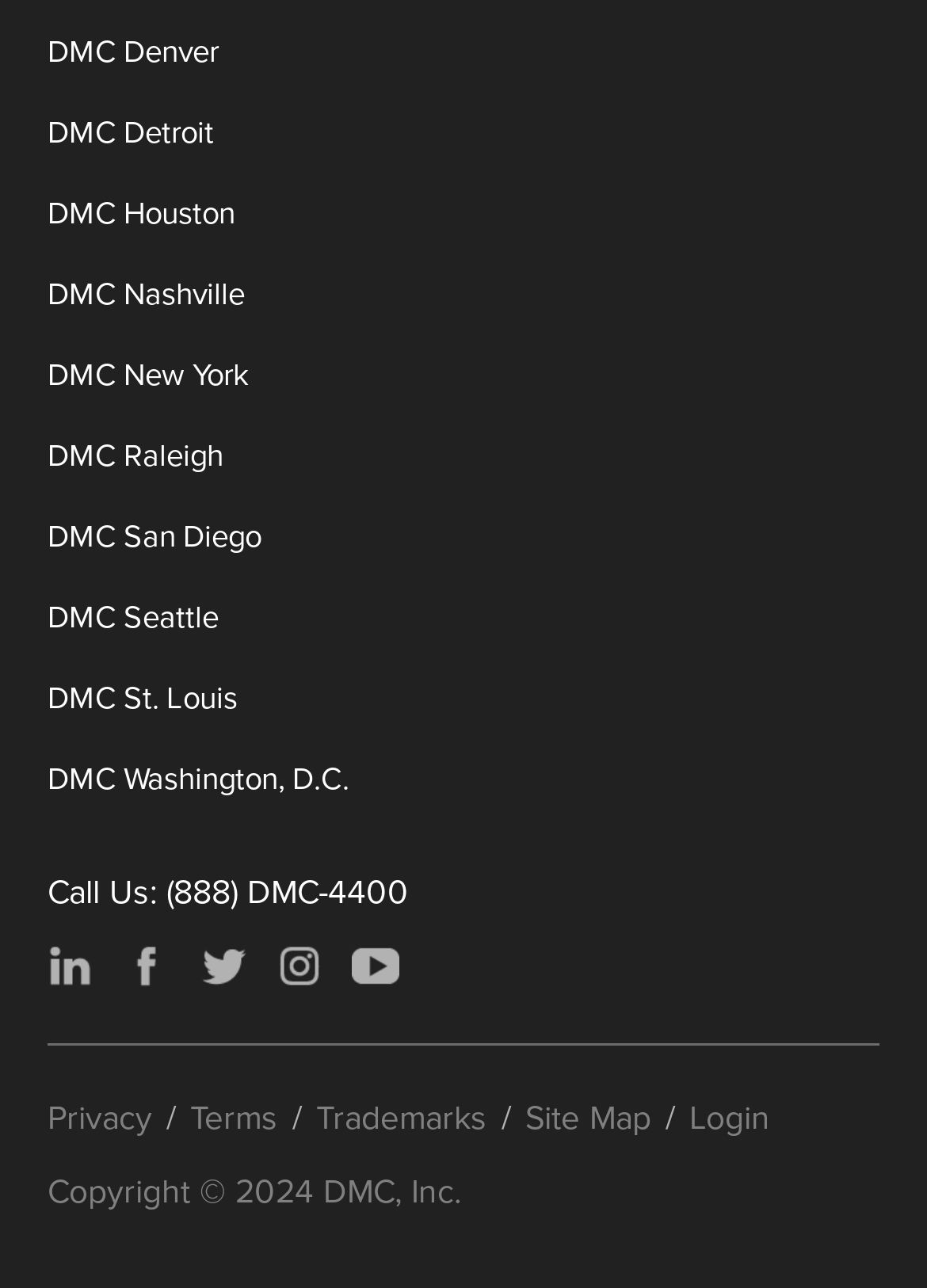Answer succinctly with a single word or phrase:
What are the links at the bottom of the webpage?

Multiple links